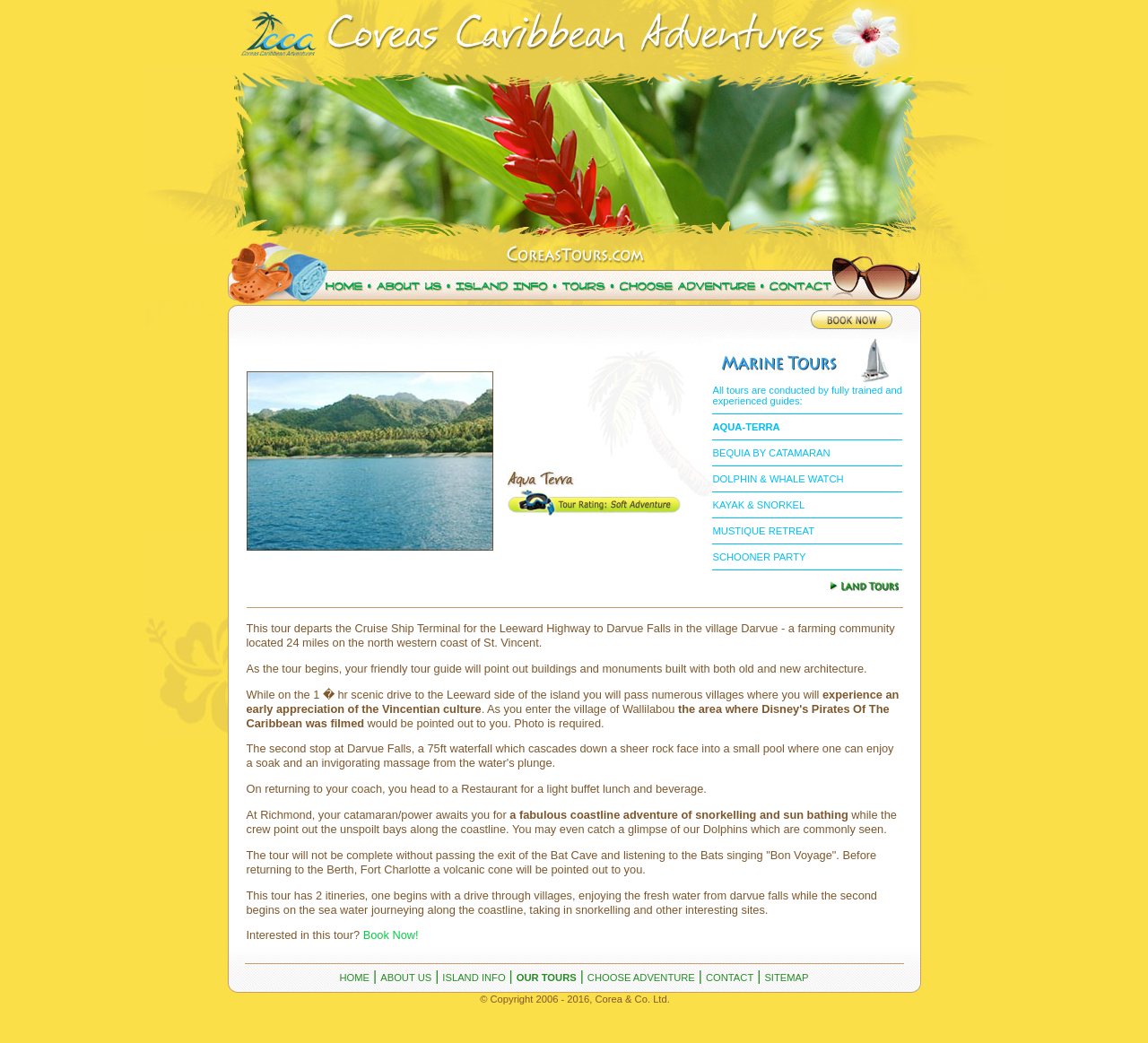What is the purpose of the catamaran ride?
Answer briefly with a single word or phrase based on the image.

Snorkelling and sunbathing